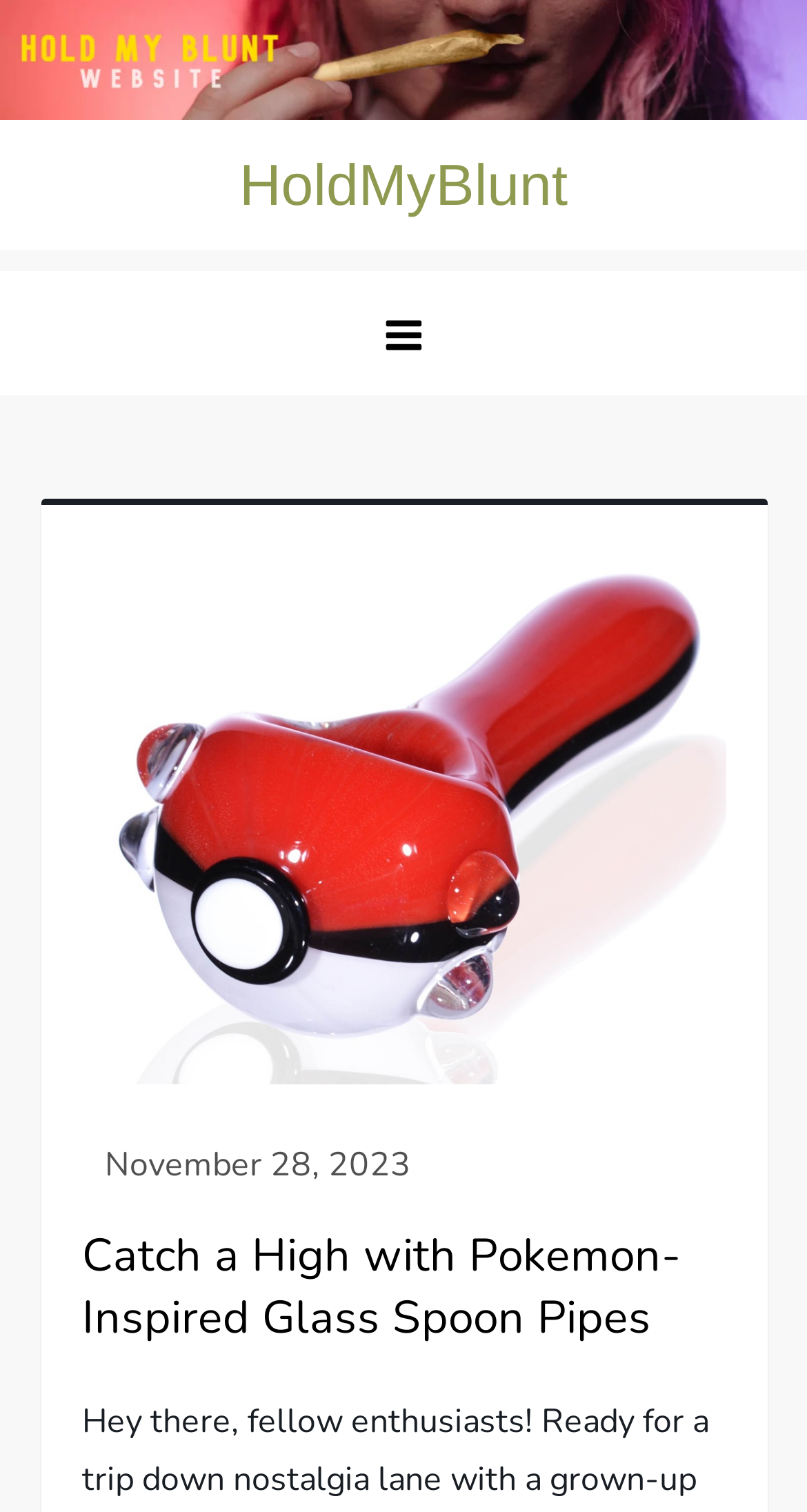Determine the bounding box for the UI element as described: "November 28, 2023November 29, 2023". The coordinates should be represented as four float numbers between 0 and 1, formatted as [left, top, right, bottom].

[0.129, 0.755, 0.509, 0.785]